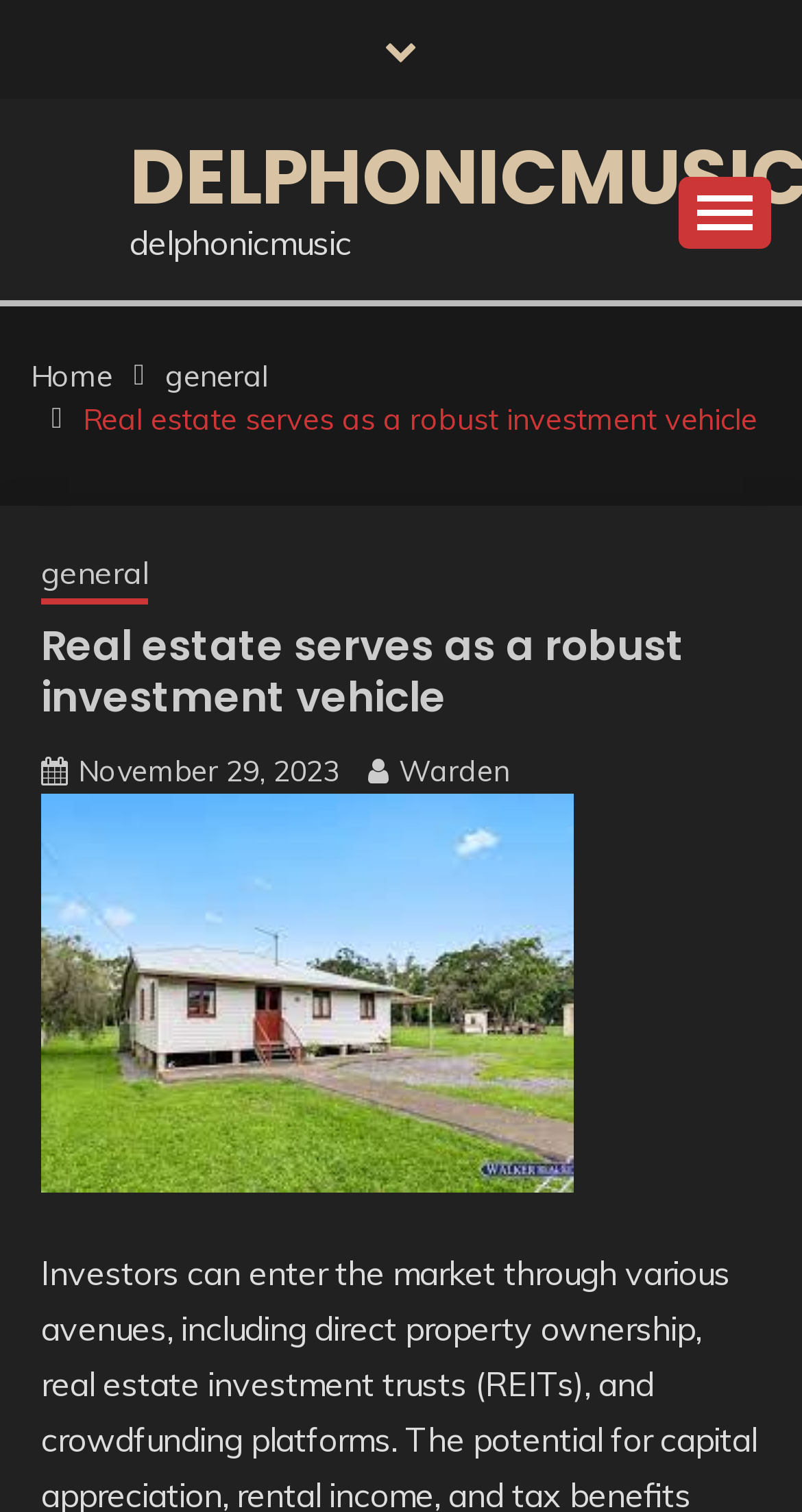Please identify the bounding box coordinates of the clickable area that will allow you to execute the instruction: "Expand the primary menu".

[0.846, 0.117, 0.962, 0.164]